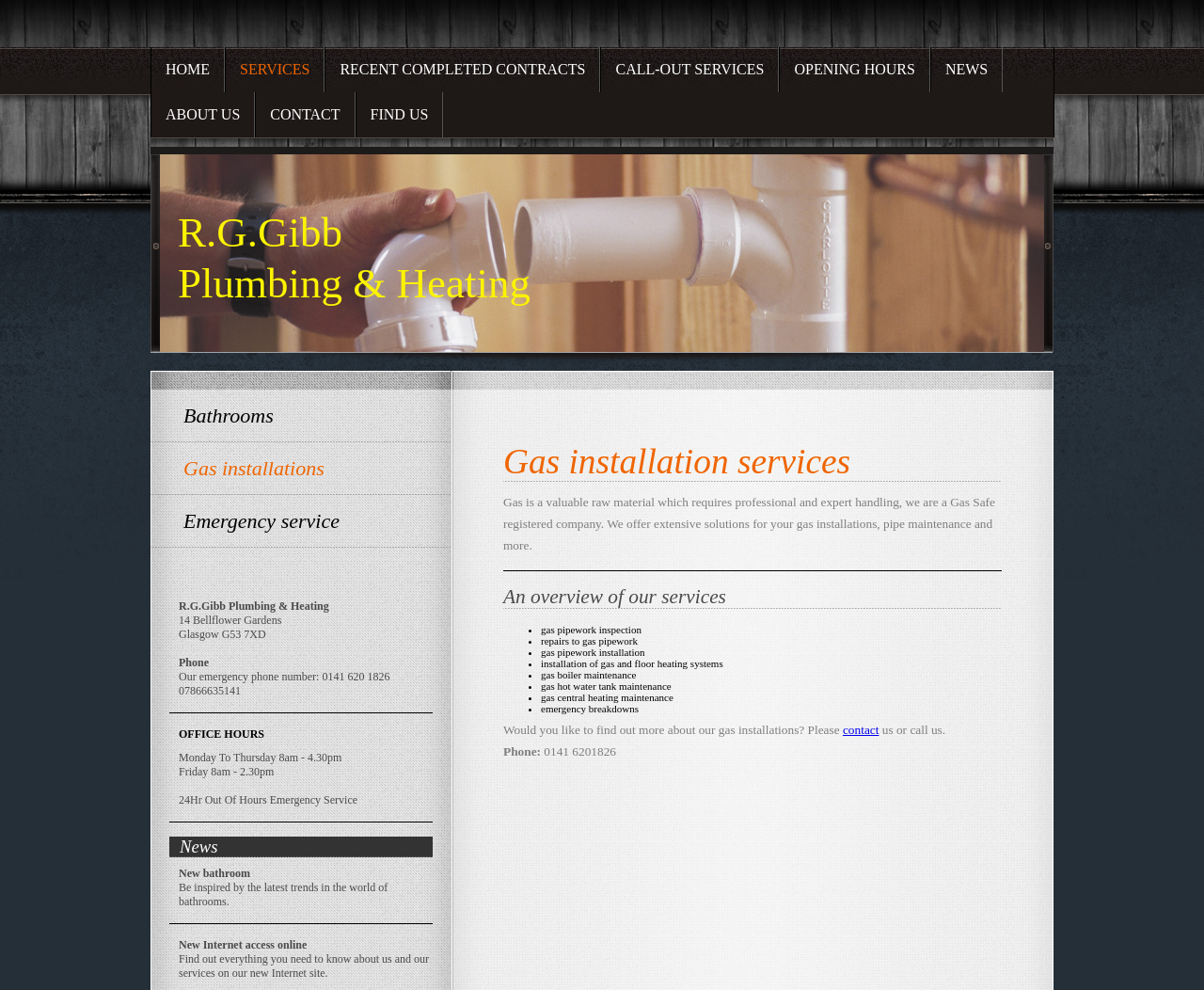How can I find out more about gas installations?
Answer the question with as much detail as possible.

The webpage suggests that if you want to find out more about gas installations, you can contact them or call them, and provides a link to the contact page and a phone number.